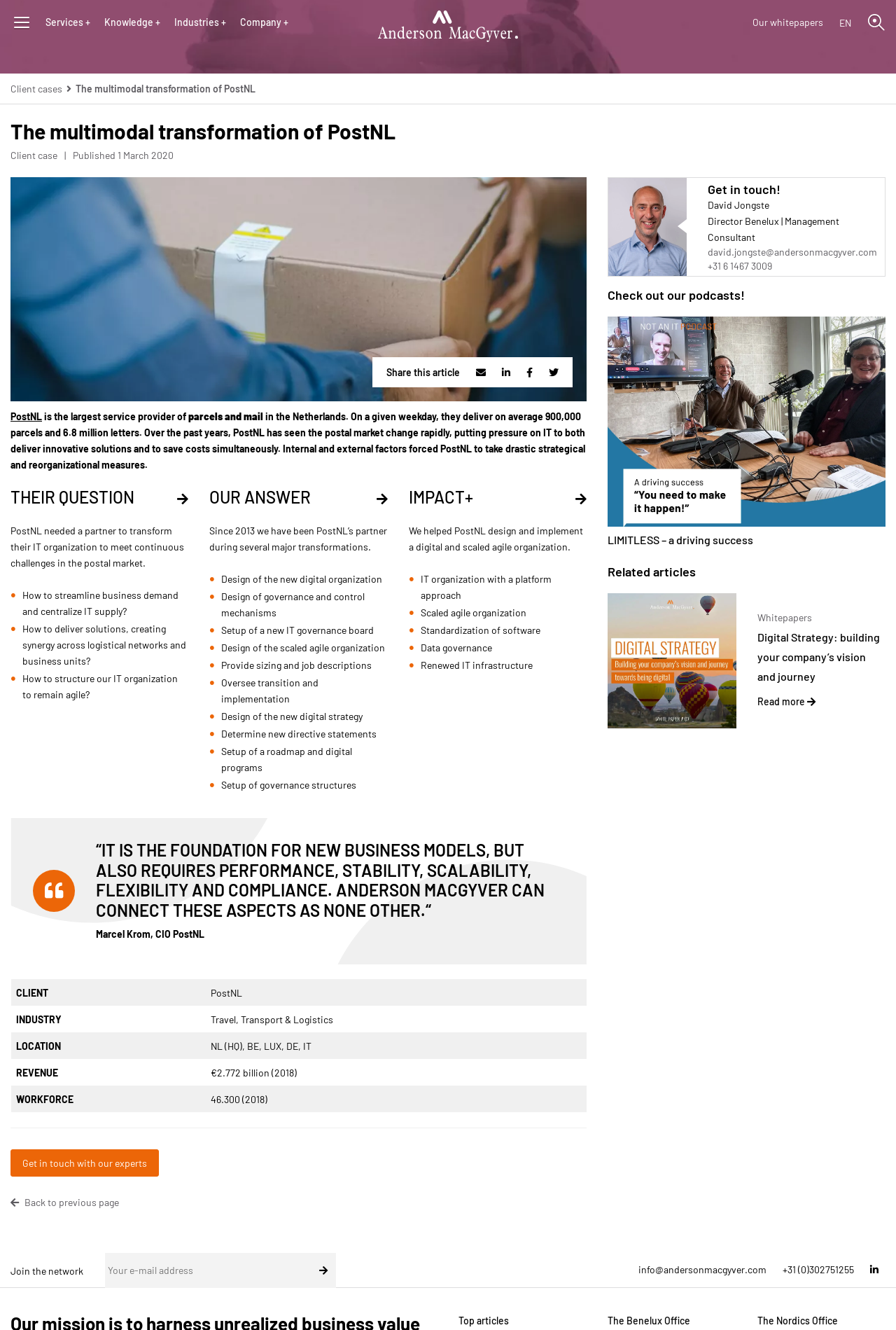What is the industry of the company PostNL?
Please answer the question as detailed as possible.

The answer can be found in the table at the bottom of the webpage. The table lists information about PostNL, including its industry, which is Travel, Transport & Logistics.